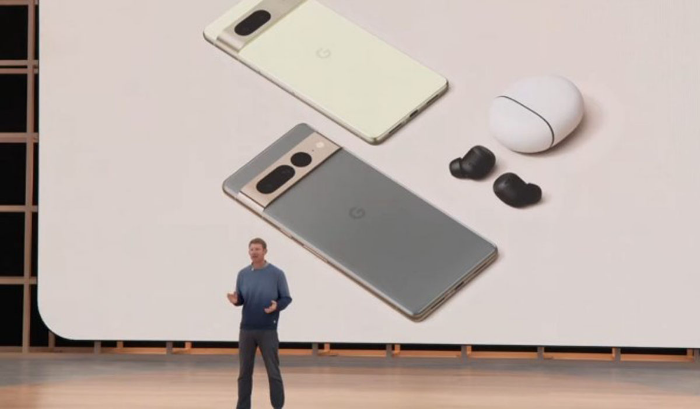What is the atmosphere of the setting?
Kindly offer a detailed explanation using the data available in the image.

The caption describes the setting as modern and minimalistic, emphasizing a tech-savvy atmosphere, ideal for unveiling new products.